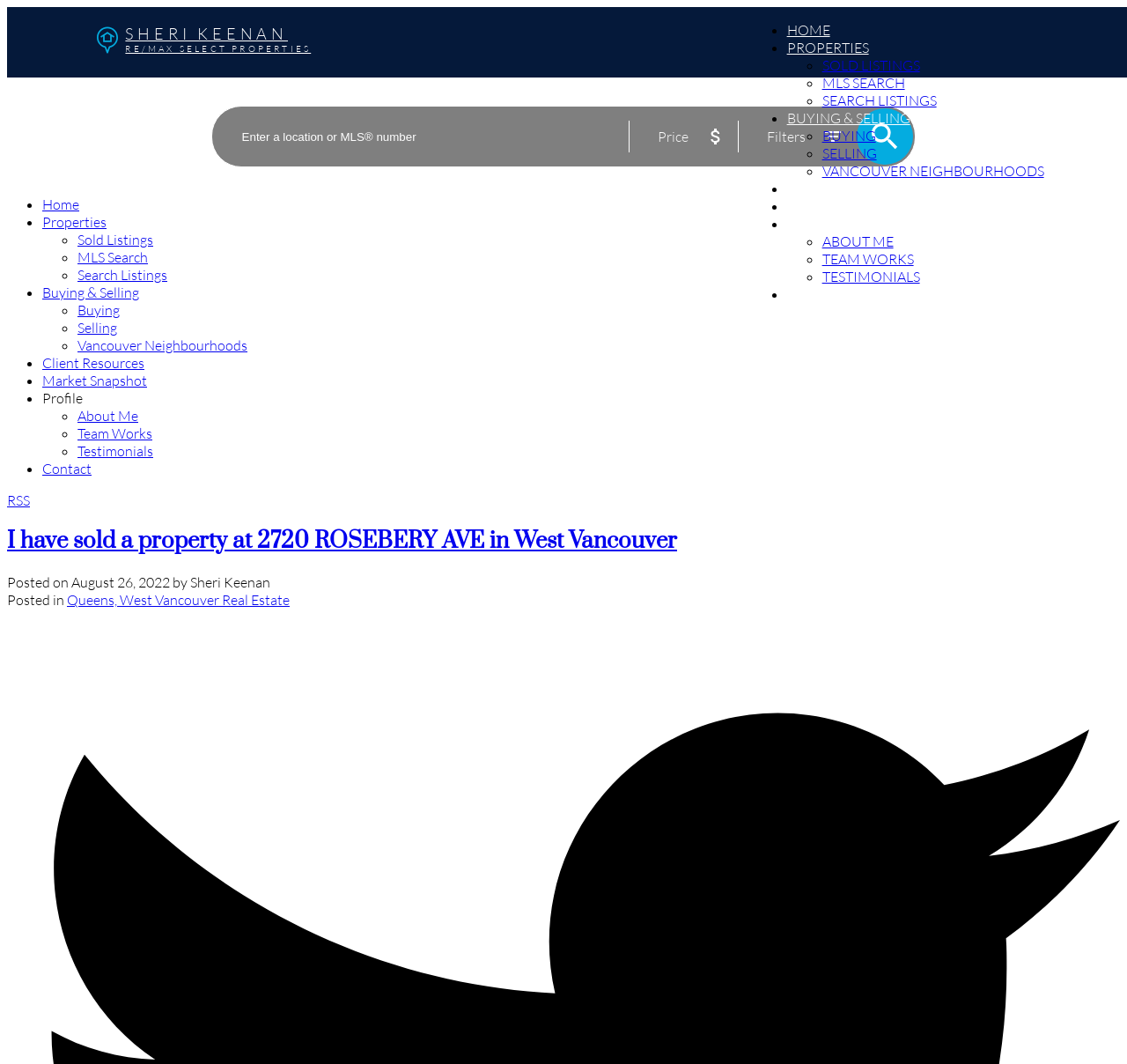Find the bounding box coordinates of the clickable area required to complete the following action: "Click the 'HOME' menu item".

[0.698, 0.02, 0.736, 0.036]